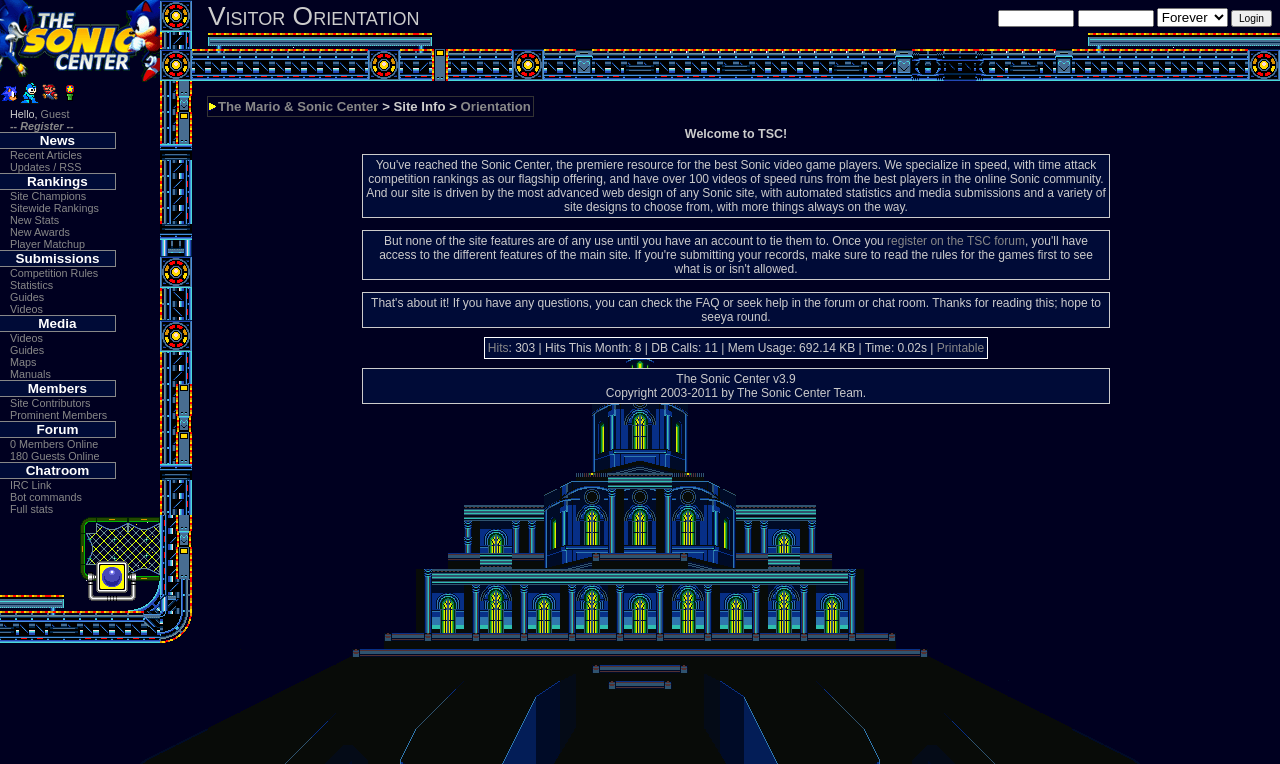What is the name of the website?
Based on the screenshot, give a detailed explanation to answer the question.

I determined the answer by looking at the top-left corner of the webpage, where the website's name is prominently displayed as a link.